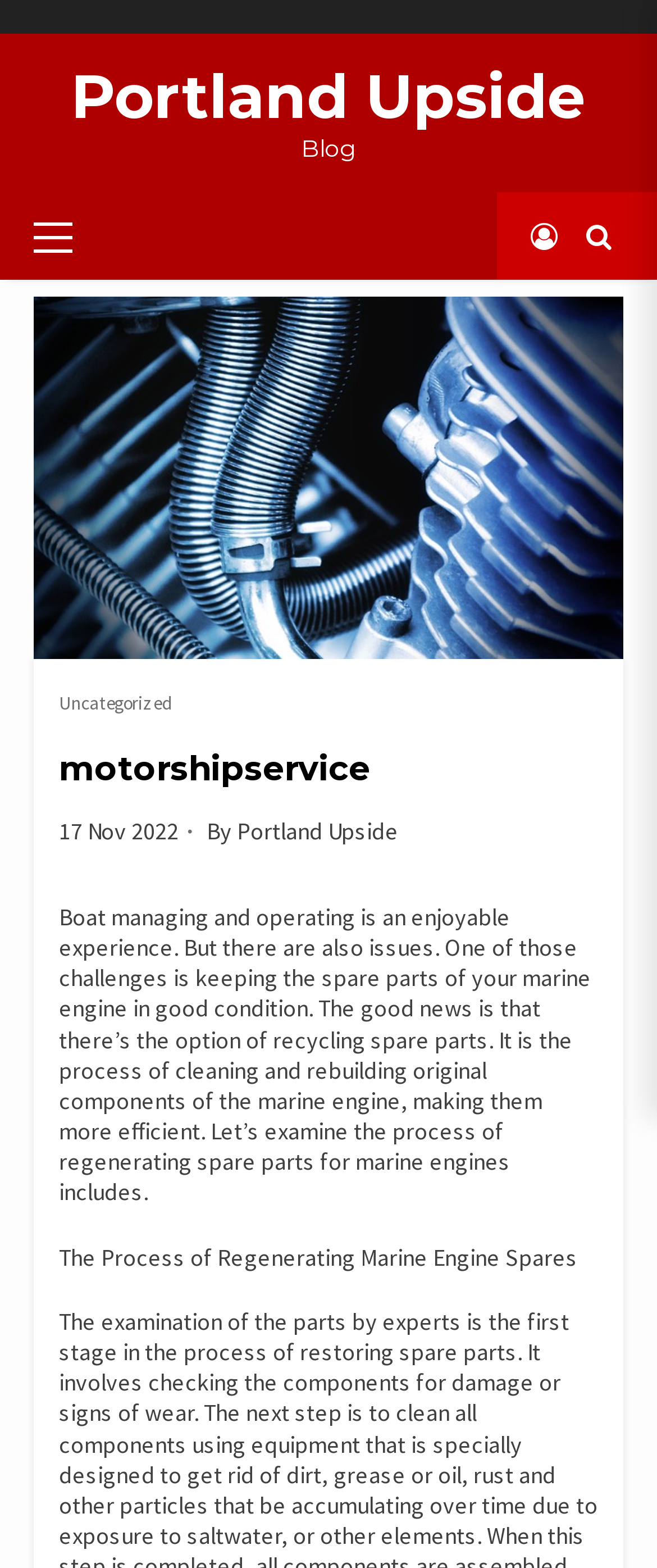Identify the bounding box of the UI component described as: "Uncategorized".

[0.09, 0.44, 0.262, 0.458]